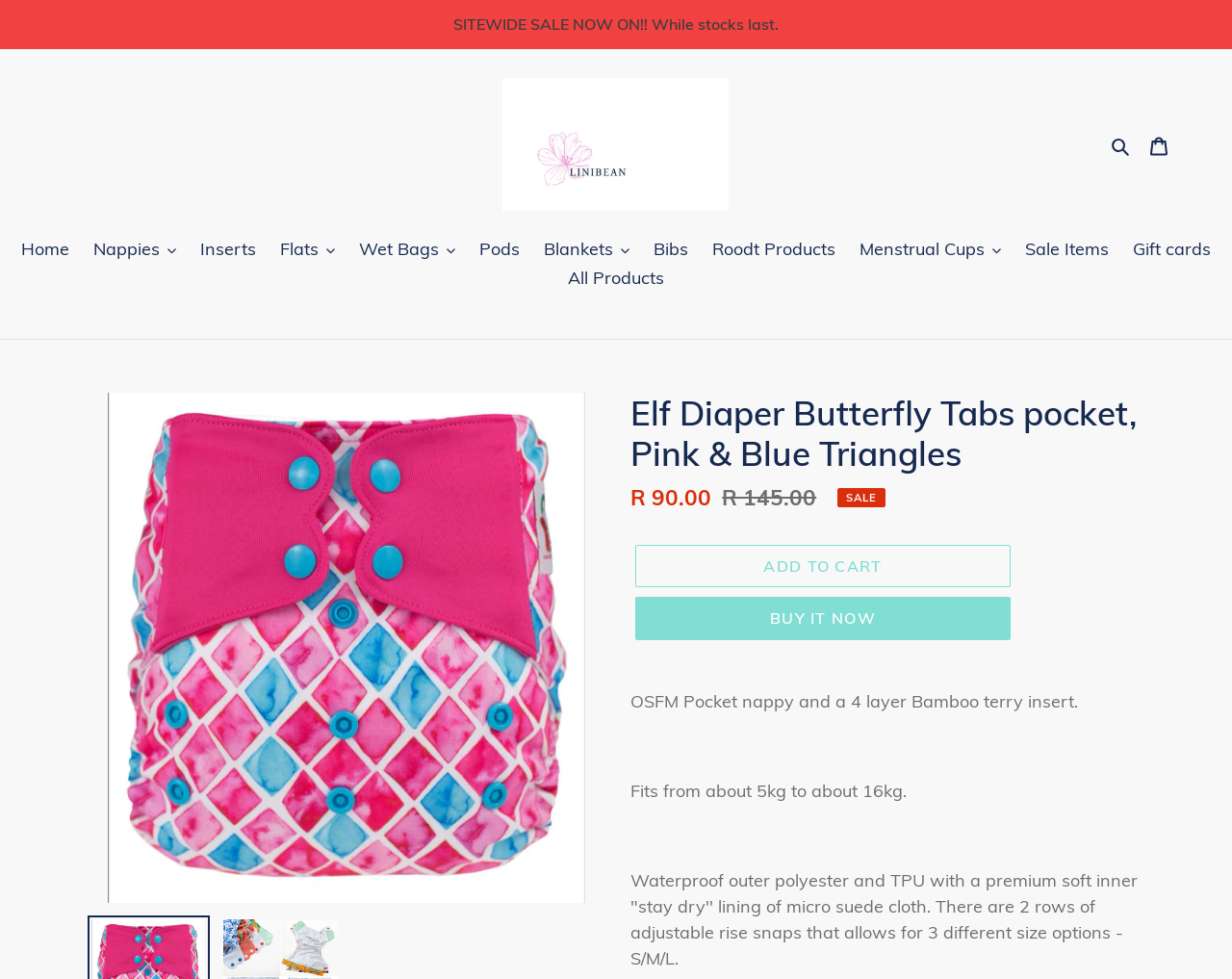Determine the bounding box coordinates in the format (top-left x, top-left y, bottom-right x, bottom-right y). Ensure all values are floating point numbers between 0 and 1. Identify the bounding box of the UI element described by: Gift cards

[0.912, 0.241, 0.991, 0.27]